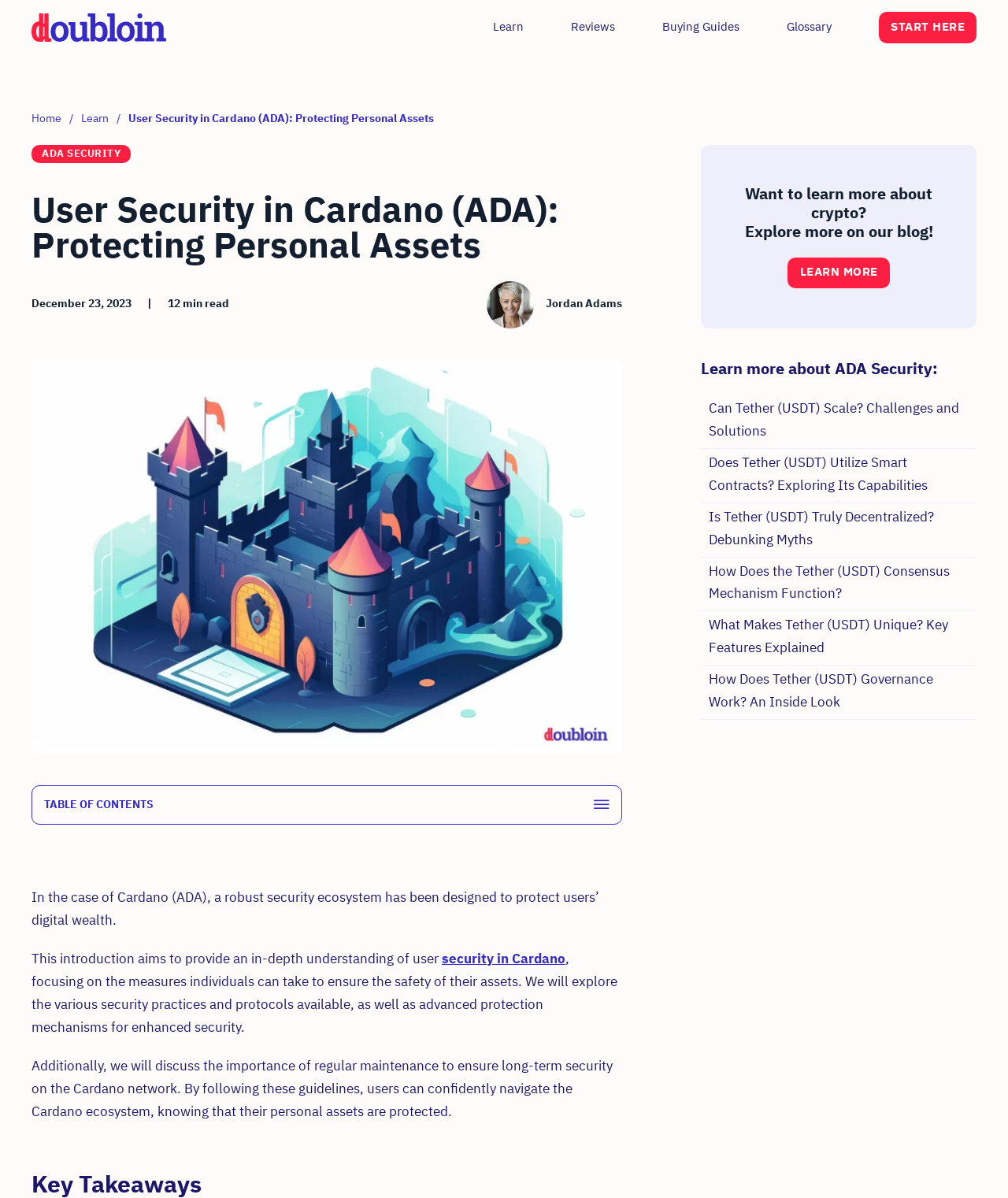What is the main topic of this webpage?
Could you please answer the question thoroughly and with as much detail as possible?

Based on the webpage's content, including the heading 'User Security in Cardano (ADA): Protecting Personal Assets' and the text 'This introduction aims to provide an in-depth understanding of user security in Cardano', it is clear that the main topic of this webpage is user security in Cardano.